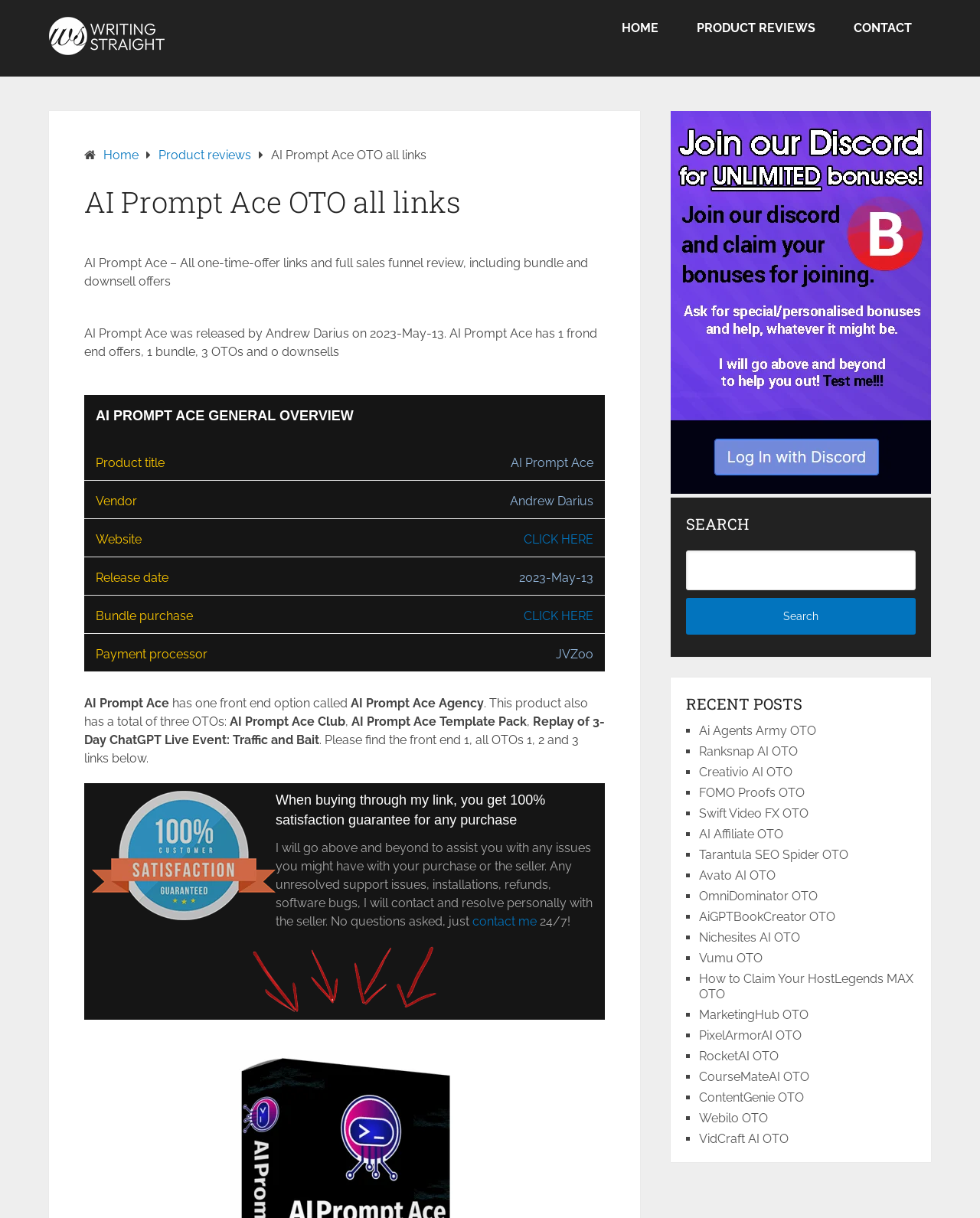Using the element description: "Ai Agents Army OTO", determine the bounding box coordinates for the specified UI element. The coordinates should be four float numbers between 0 and 1, [left, top, right, bottom].

[0.713, 0.594, 0.833, 0.606]